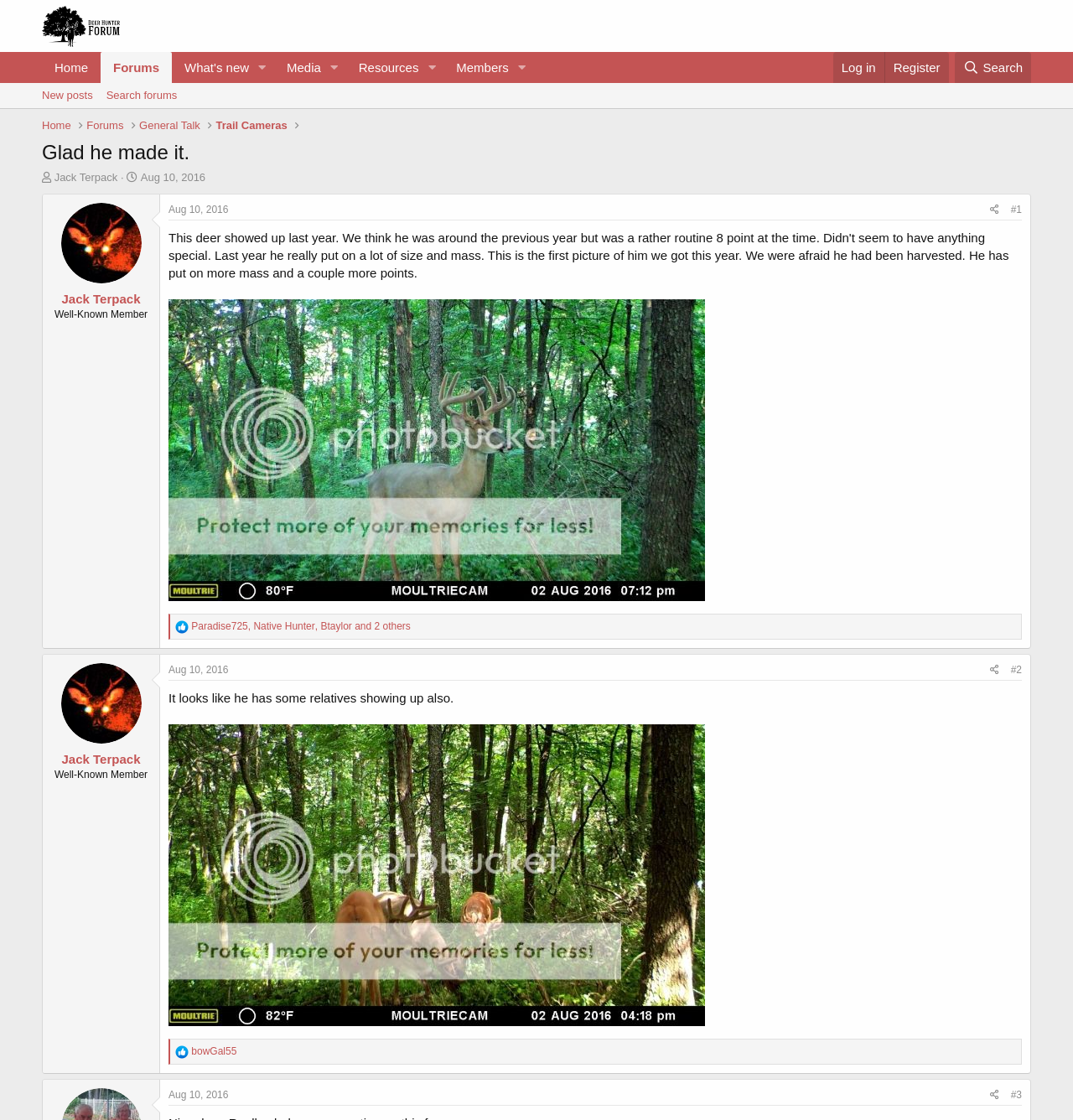Given the webpage screenshot, identify the bounding box of the UI element that matches this description: "Aug 10, 2016".

[0.157, 0.182, 0.213, 0.193]